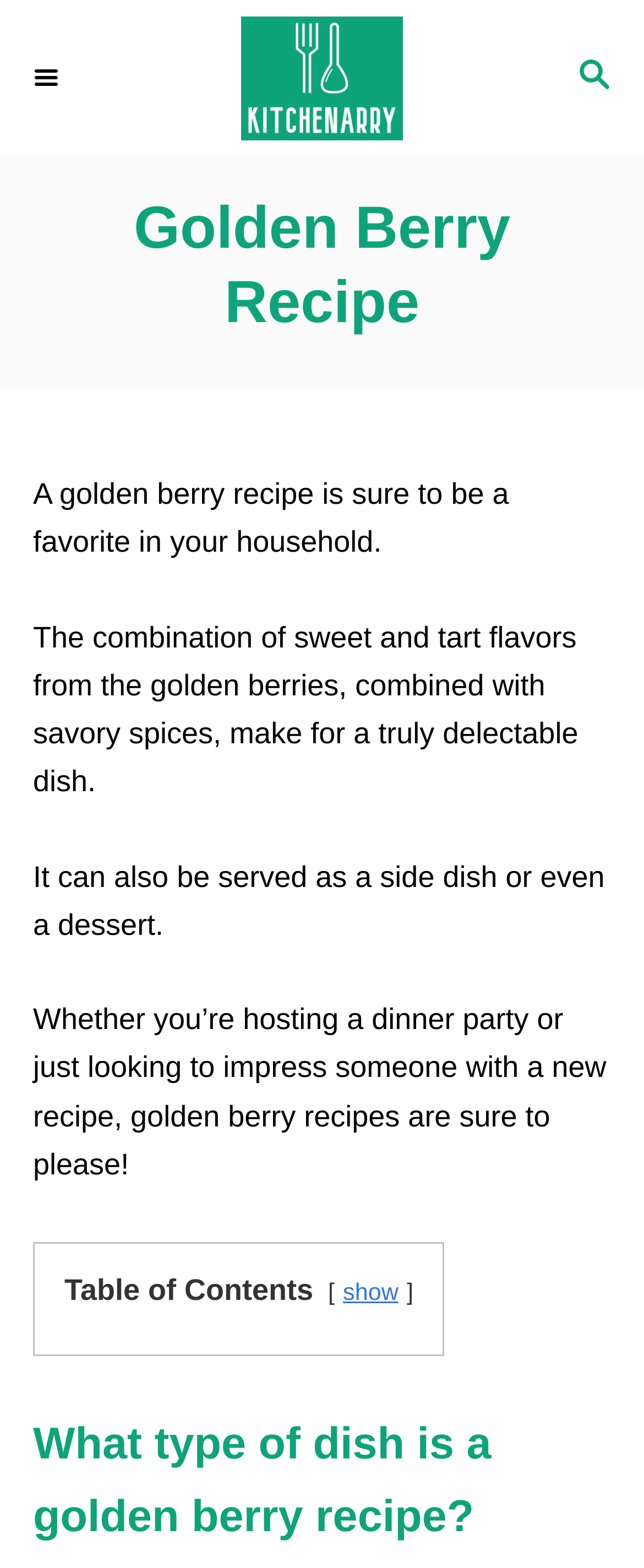What is the tone of the webpage? Analyze the screenshot and reply with just one word or a short phrase.

Informative